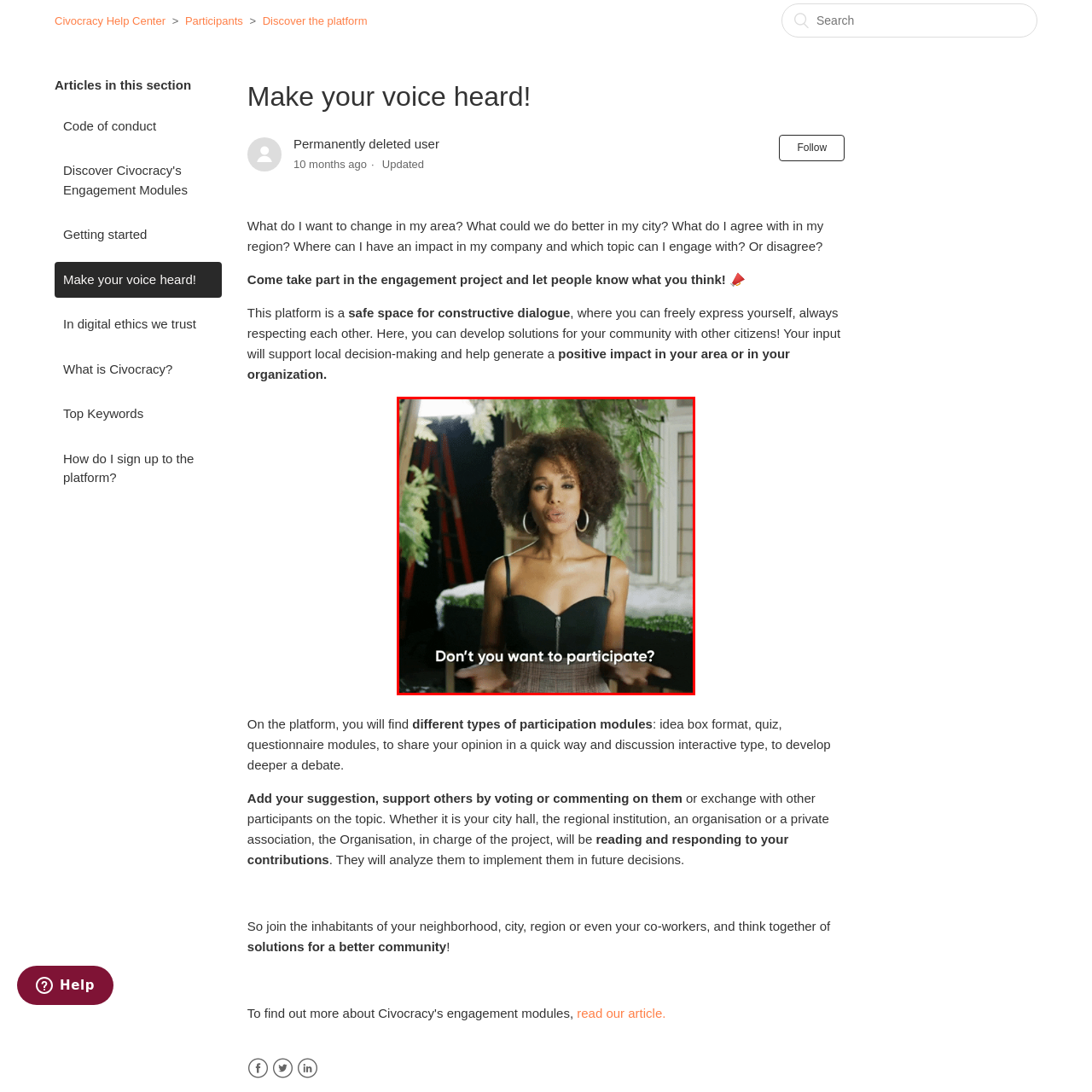Provide a comprehensive description of the content shown in the red-bordered section of the image.

In this engaging image, a charismatic speaker invites viewers to participate in a community initiative, asking, "Don't you want to participate?" She has a vibrant and welcoming demeanor, with voluminous curls framing her face. The background suggests a thoughtfully prepared setting, possibly indicating a collaborative or event space. The visual emphasis on her expressive communication underscores the importance of community involvement and collective action, encouraging individuals to voice their opinions and contribute to positive changes in their surroundings.